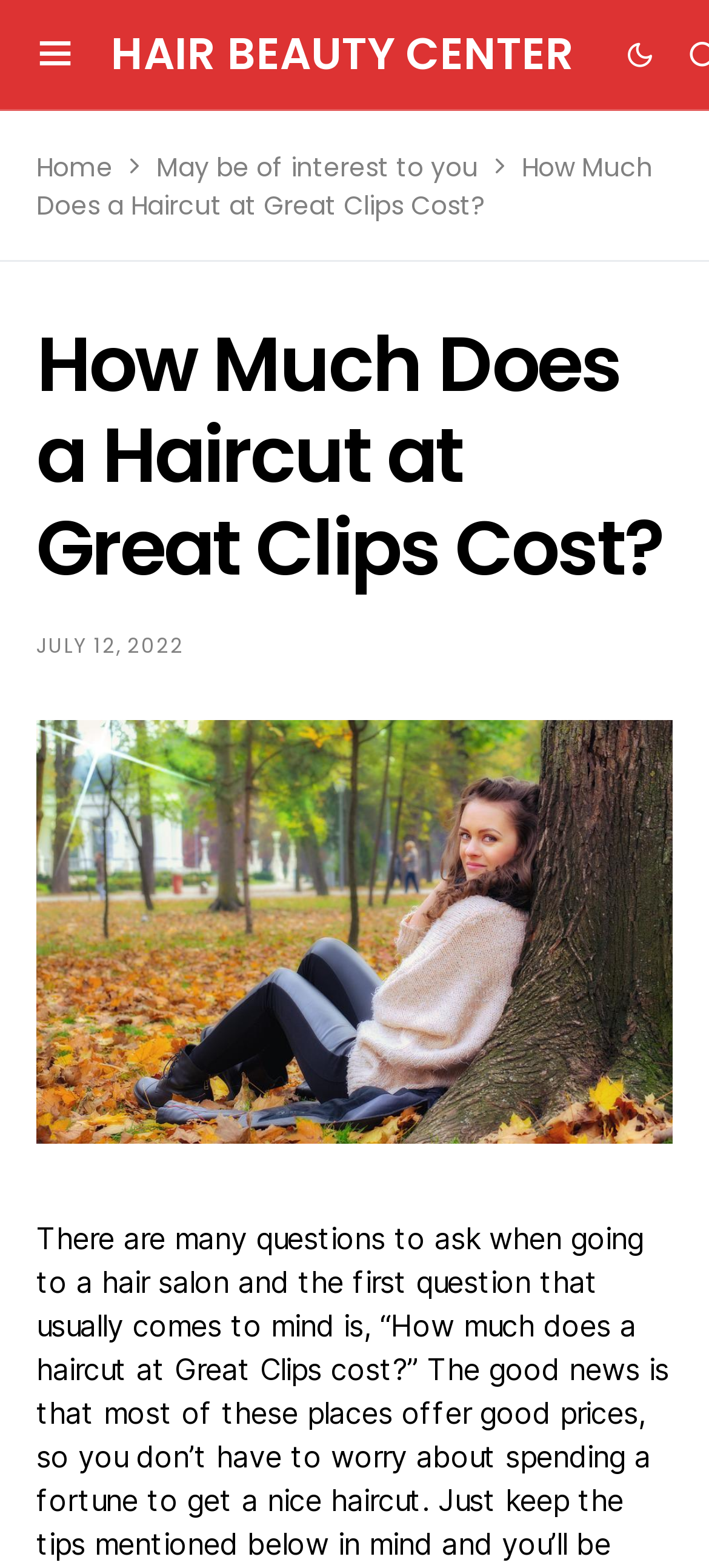How many images are on the webpage?
Look at the image and provide a short answer using one word or a phrase.

1